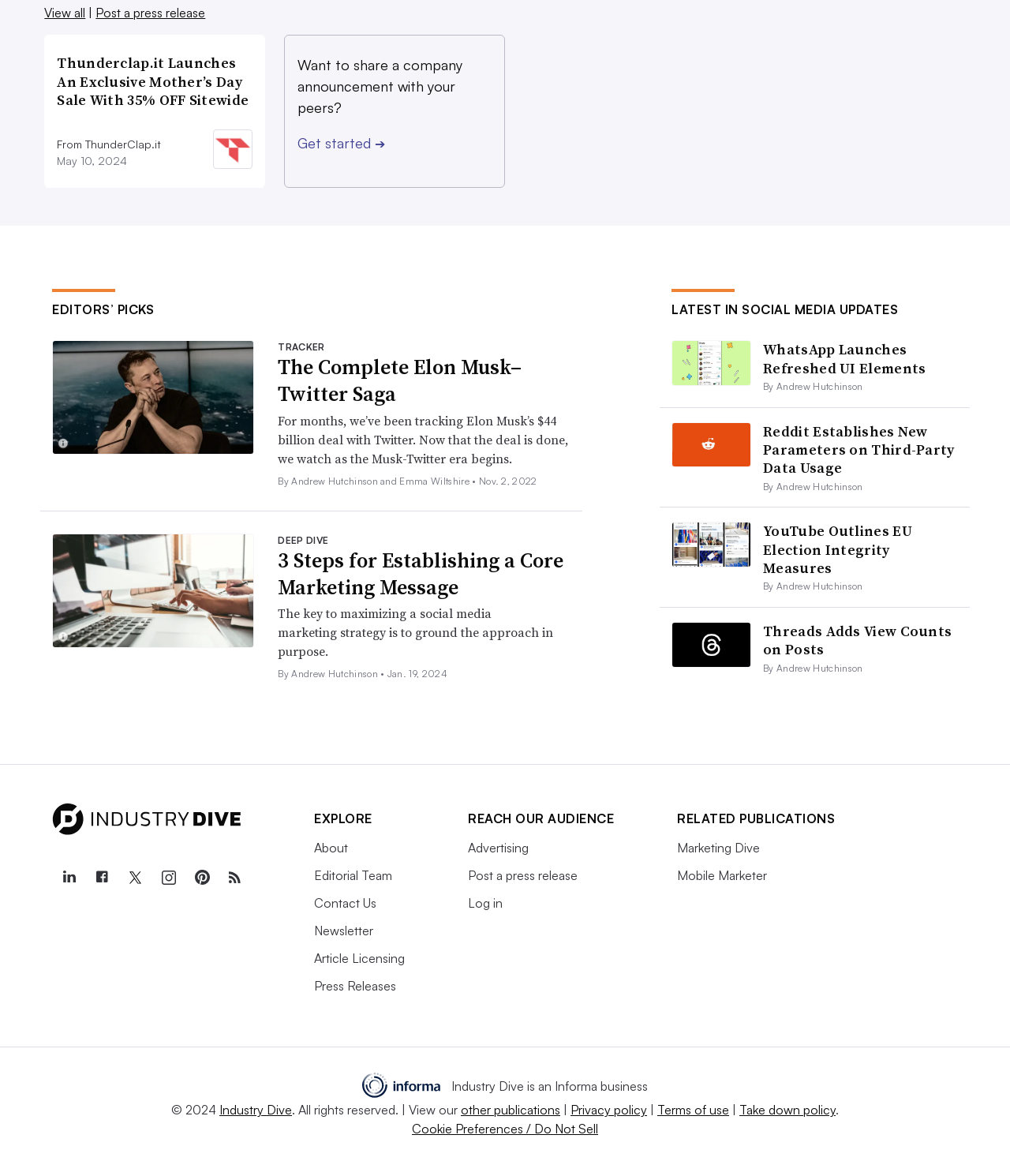Identify the bounding box coordinates of the part that should be clicked to carry out this instruction: "View previous post".

None